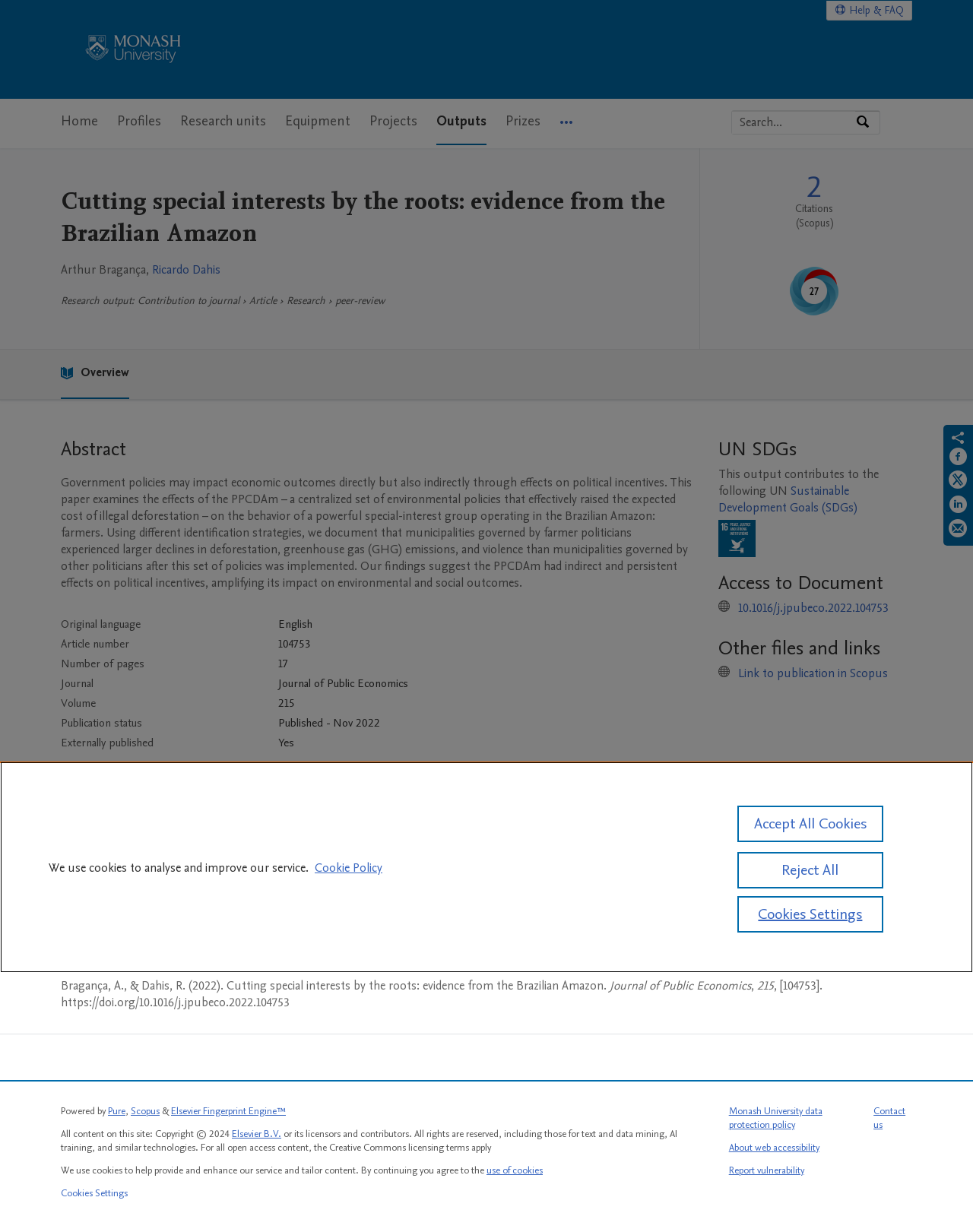Find the bounding box coordinates of the element to click in order to complete this instruction: "Click on the 'About Me 3' link". The bounding box coordinates must be four float numbers between 0 and 1, denoted as [left, top, right, bottom].

None